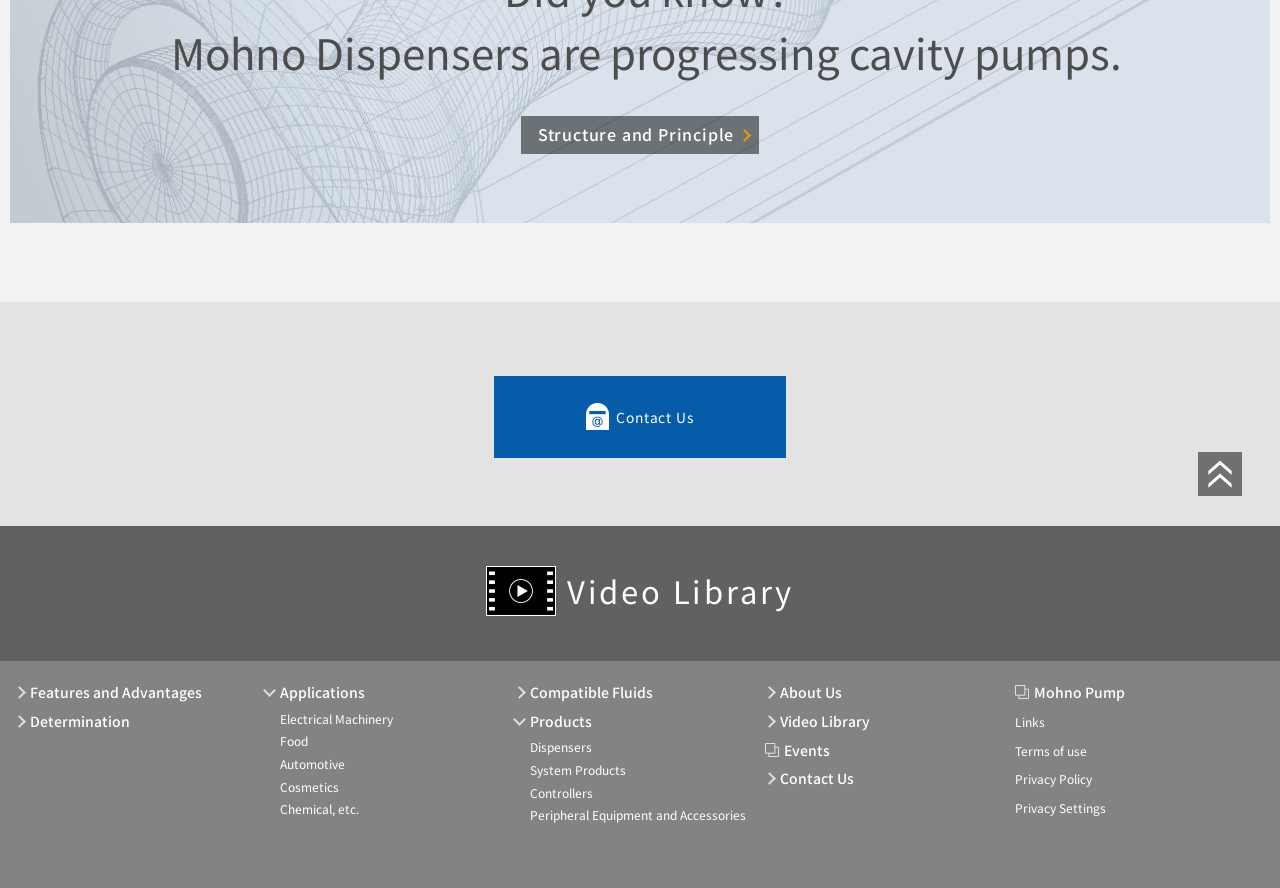Using the element description: "Terms of use", determine the bounding box coordinates for the specified UI element. The coordinates should be four float numbers between 0 and 1, [left, top, right, bottom].

[0.793, 0.835, 0.849, 0.854]